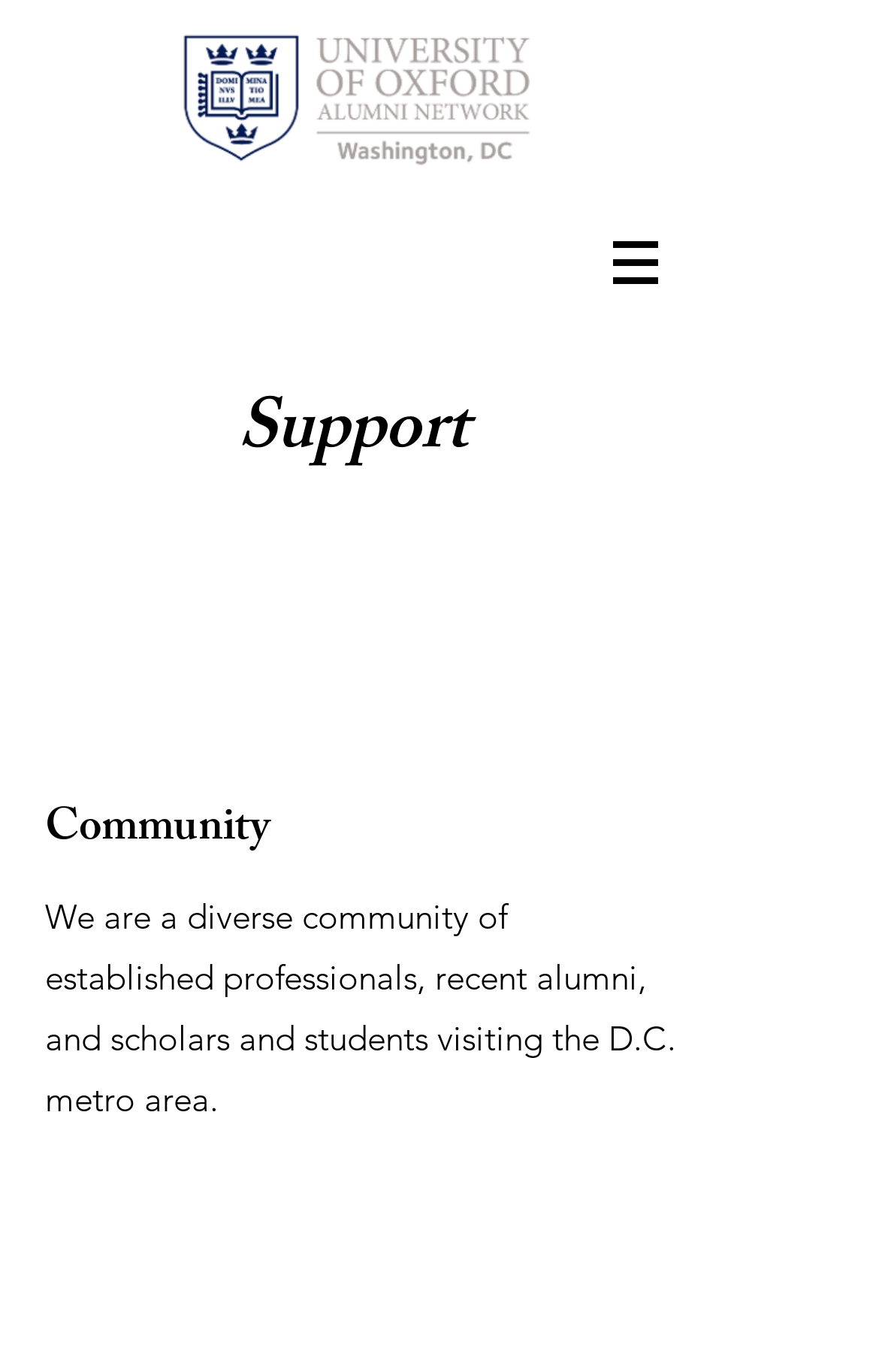What is the purpose of the button with a popup menu?
Using the visual information, respond with a single word or phrase.

Site navigation